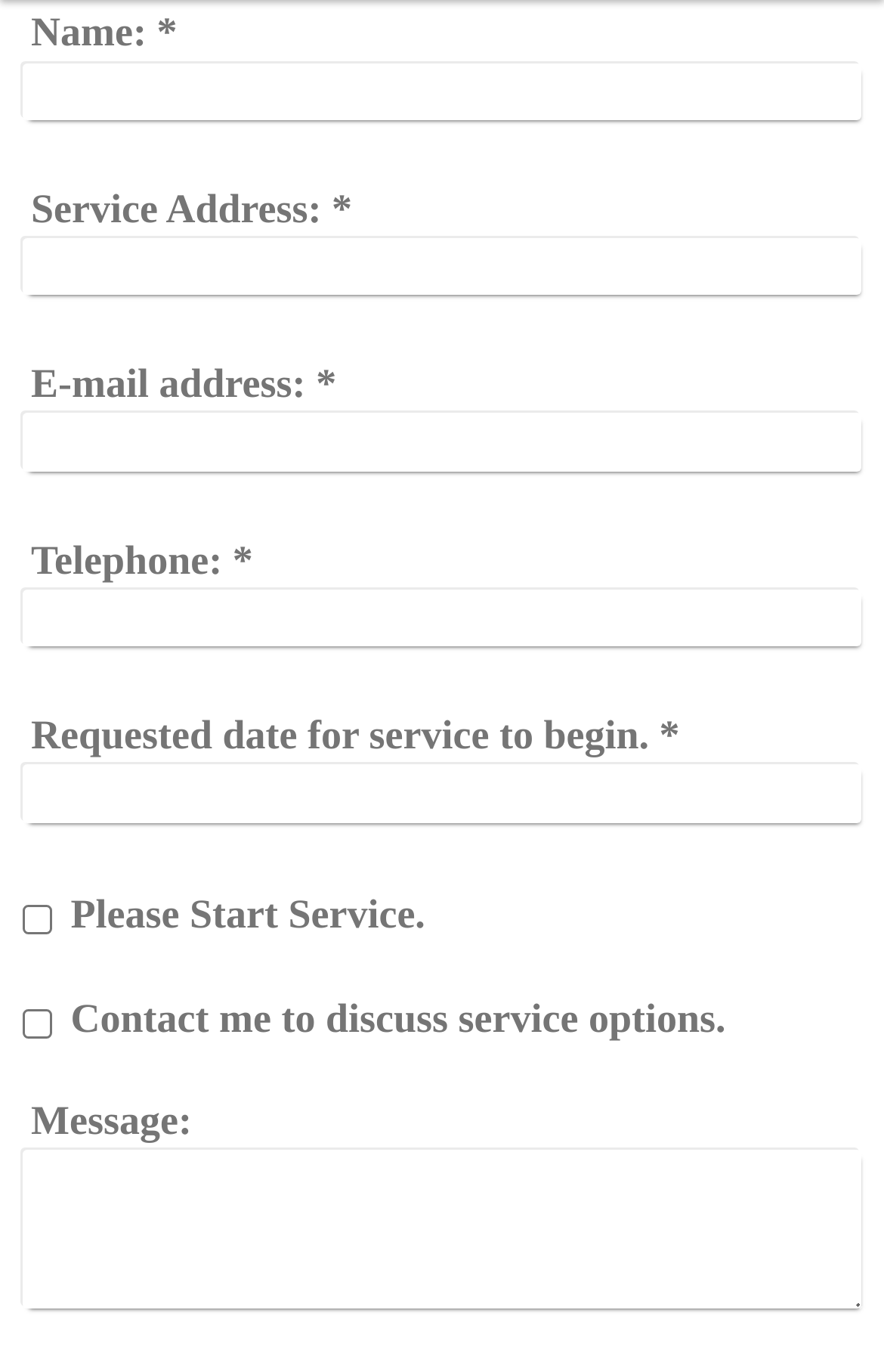Identify the bounding box coordinates for the region to click in order to carry out this instruction: "Enter your name". Provide the coordinates using four float numbers between 0 and 1, formatted as [left, top, right, bottom].

[0.026, 0.045, 0.974, 0.087]